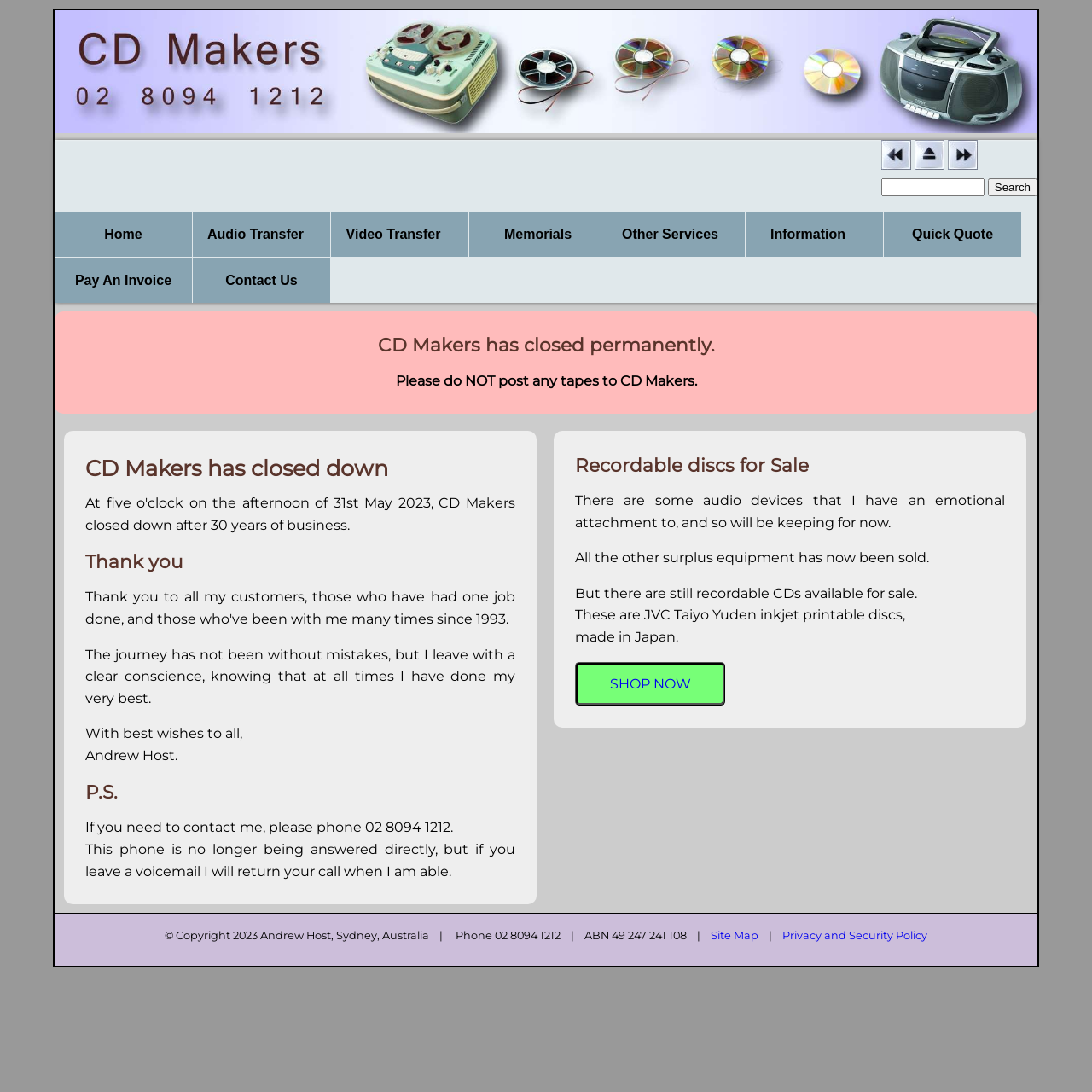Pinpoint the bounding box coordinates of the clickable area needed to execute the instruction: "Search for something". The coordinates should be specified as four float numbers between 0 and 1, i.e., [left, top, right, bottom].

[0.807, 0.163, 0.901, 0.18]